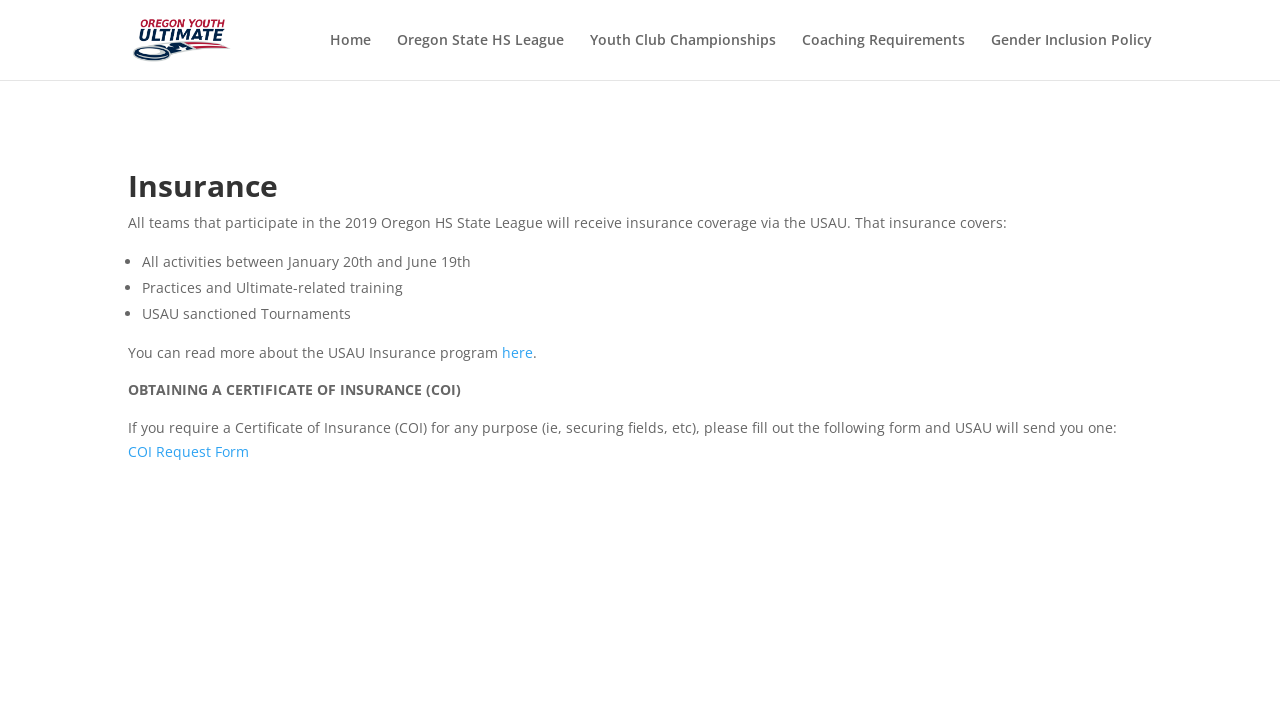Extract the bounding box coordinates for the described element: "Oregon State HS League". The coordinates should be represented as four float numbers between 0 and 1: [left, top, right, bottom].

[0.31, 0.047, 0.441, 0.114]